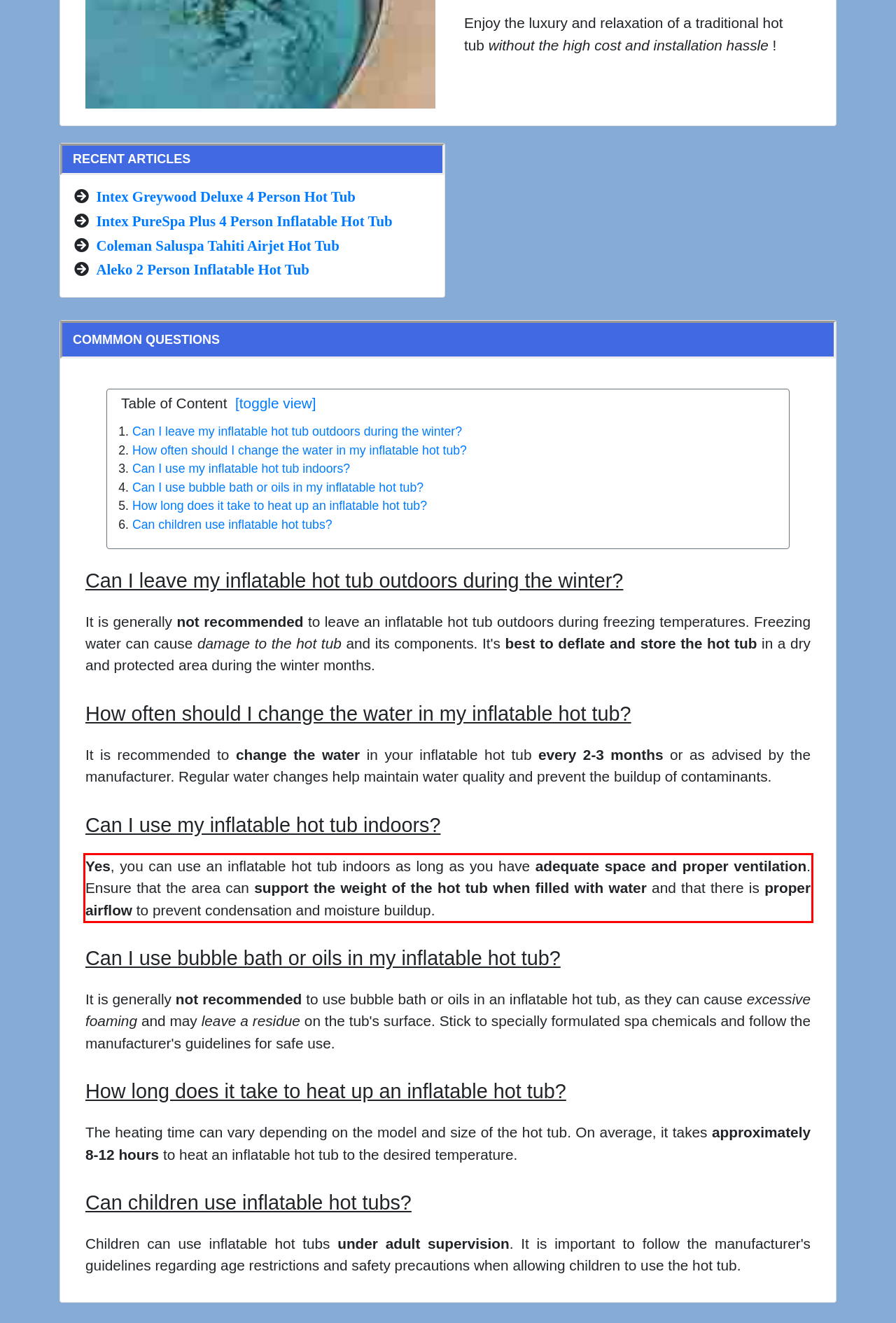Using the provided screenshot, read and generate the text content within the red-bordered area.

Yes, you can use an inflatable hot tub indoors as long as you have adequate space and proper ventilation. Ensure that the area can support the weight of the hot tub when filled with water and that there is proper airflow to prevent condensation and moisture buildup.